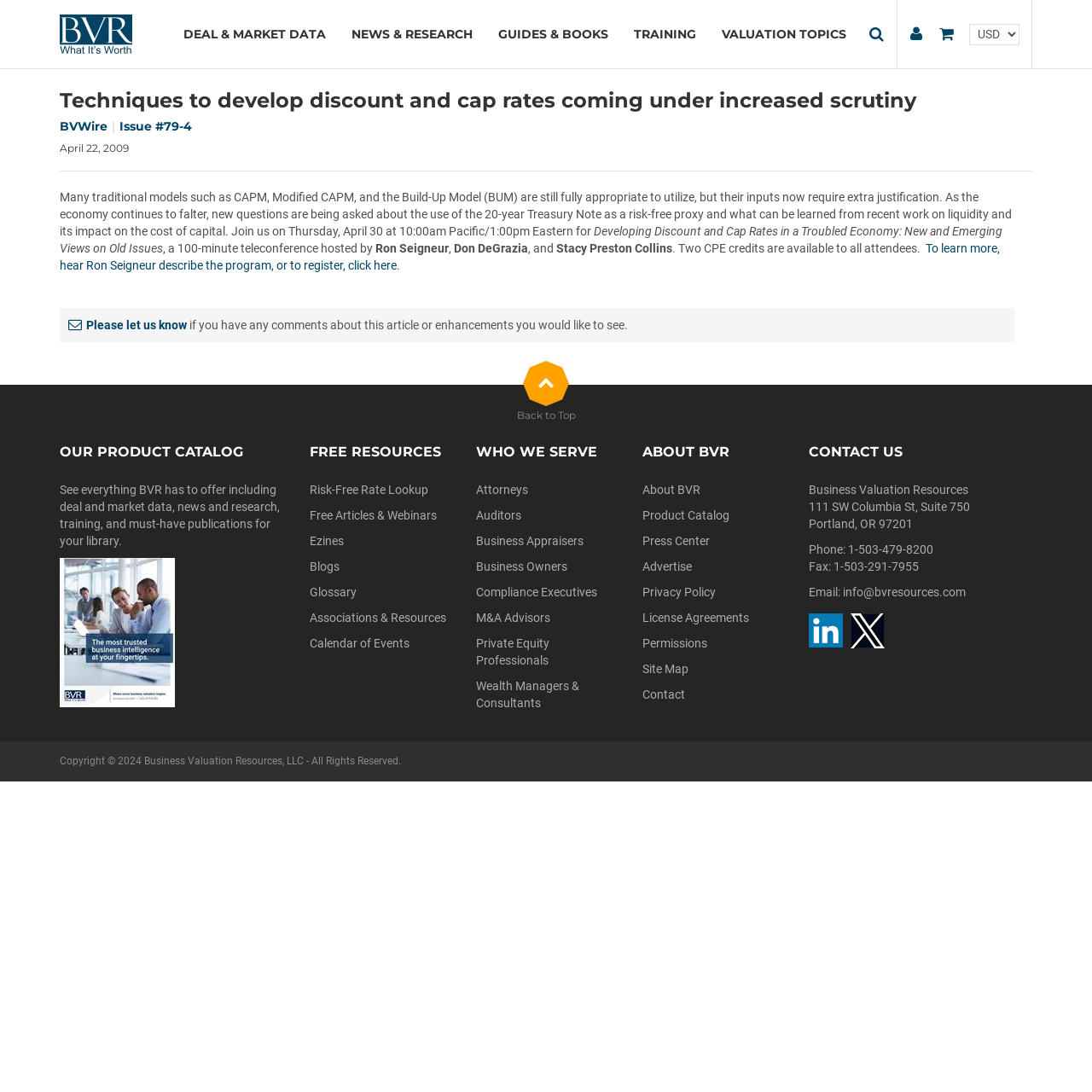Refer to the screenshot and answer the following question in detail:
Who are the speakers in the teleconference?

The speakers in the teleconference can be found in the article, which are Ron Seigneur, Don DeGrazia, and Stacy Preston Collins. They are the experts who will be speaking in the teleconference.